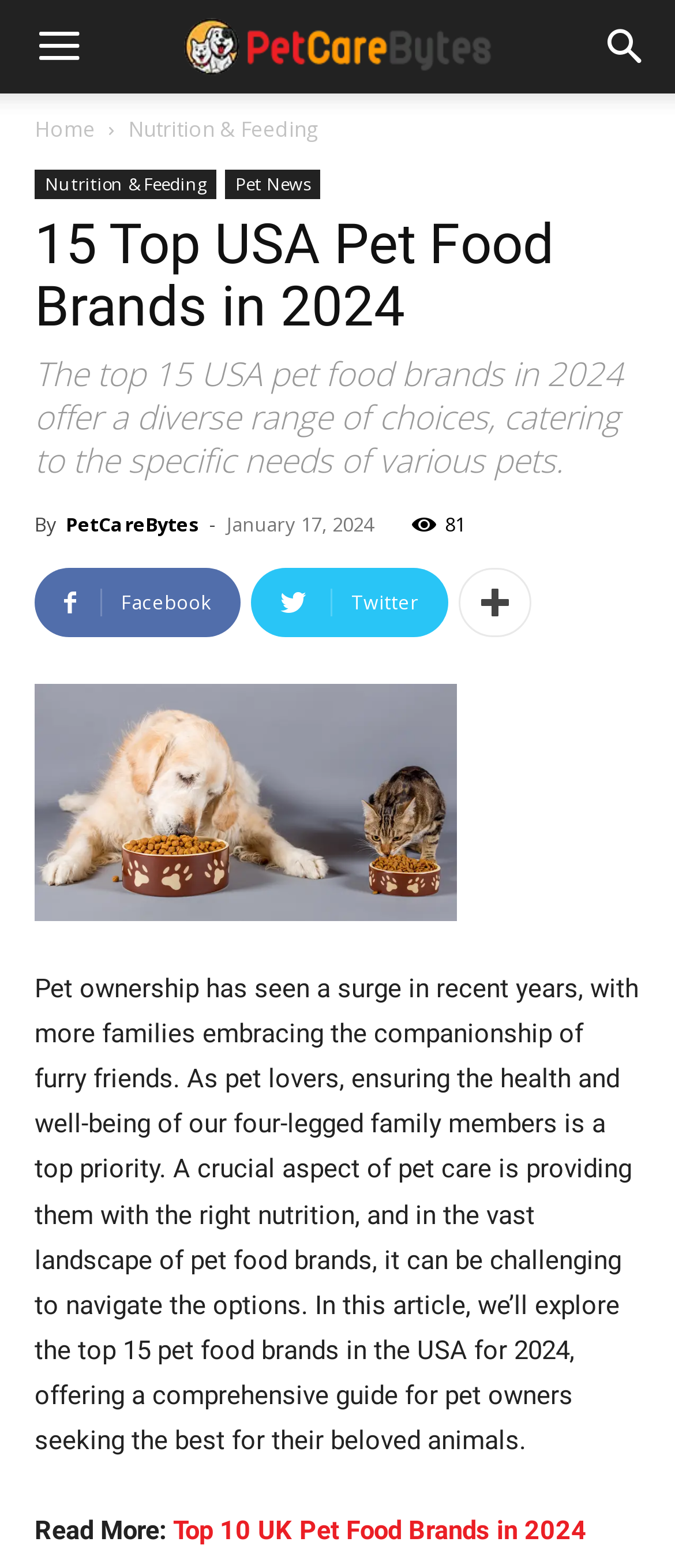Extract the main heading text from the webpage.

15 Top USA Pet Food Brands in 2024